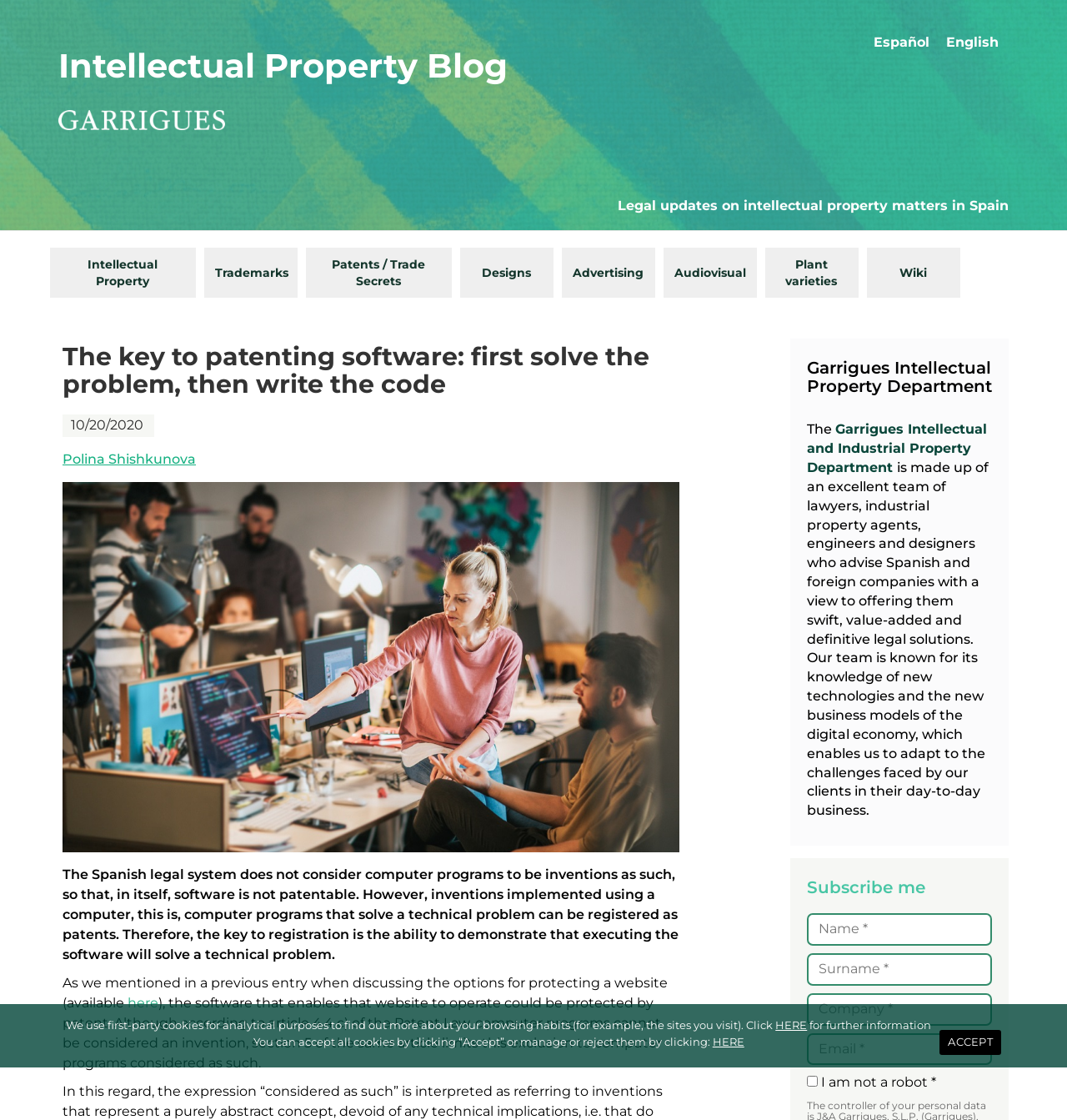Summarize the webpage comprehensively, mentioning all visible components.

This webpage appears to be a blog post from the Intellectual and Industrial Property Blog of Garrigues, a law firm. At the top of the page, there is a logo and a navigation menu with links to different sections of the blog, including "Intellectual Property", "Trademarks", "Patents / Trade Secrets", and more. 

To the right of the logo, there are language options, including "Español" and "English". Below the navigation menu, there is a heading that reads "The key to patenting software: first solve the problem, then write the code". 

Underneath the heading, there is a brief description of the blog post, which discusses the patentability of software in Spain. The post is dated October 20, 2020, and is written by Polina Shishkunova. 

The main content of the blog post is divided into several paragraphs, which explain the legal framework for patenting software in Spain. The text is accompanied by a few links to related articles and resources. 

On the right-hand side of the page, there is a section about the Garrigues Intellectual Property Department, which describes the team's expertise and services. 

Further down the page, there is a subscription form where visitors can enter their name, surname, company, and email address to receive updates from the blog. There is also a checkbox to agree to the website's privacy policy and a "Send" button to submit the form. 

At the very bottom of the page, there is a cookie notice with a link to more information about the website's cookie policy and options to accept or manage cookies.